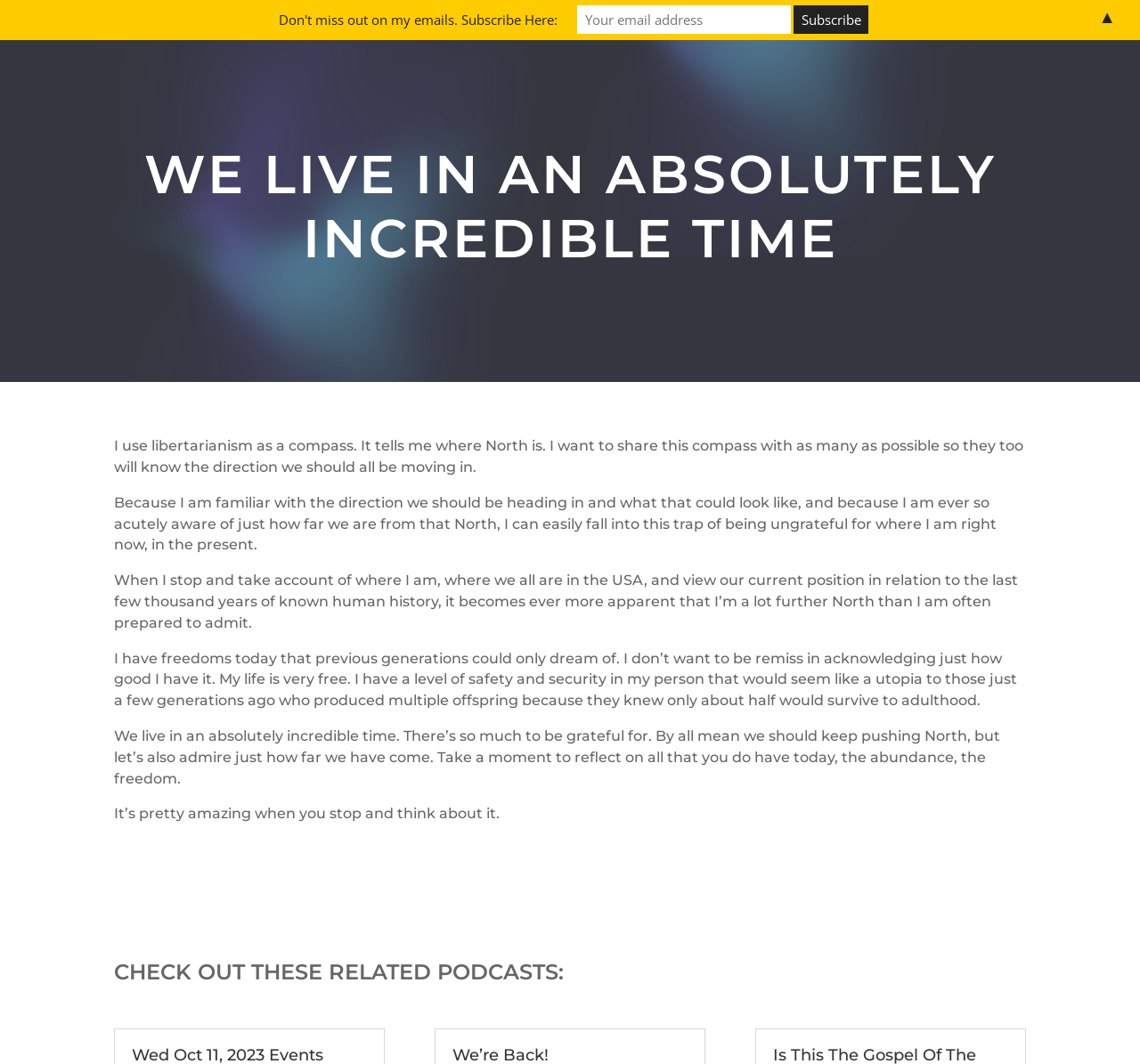What is the purpose of the textbox at the top?
Provide a well-explained and detailed answer to the question.

The textbox at the top of the webpage, accompanied by a 'Subscribe' button, is likely for readers to input their email addresses to subscribe to the author's emails, as indicated by the text 'Don't miss out on my emails. Subscribe Here:'.